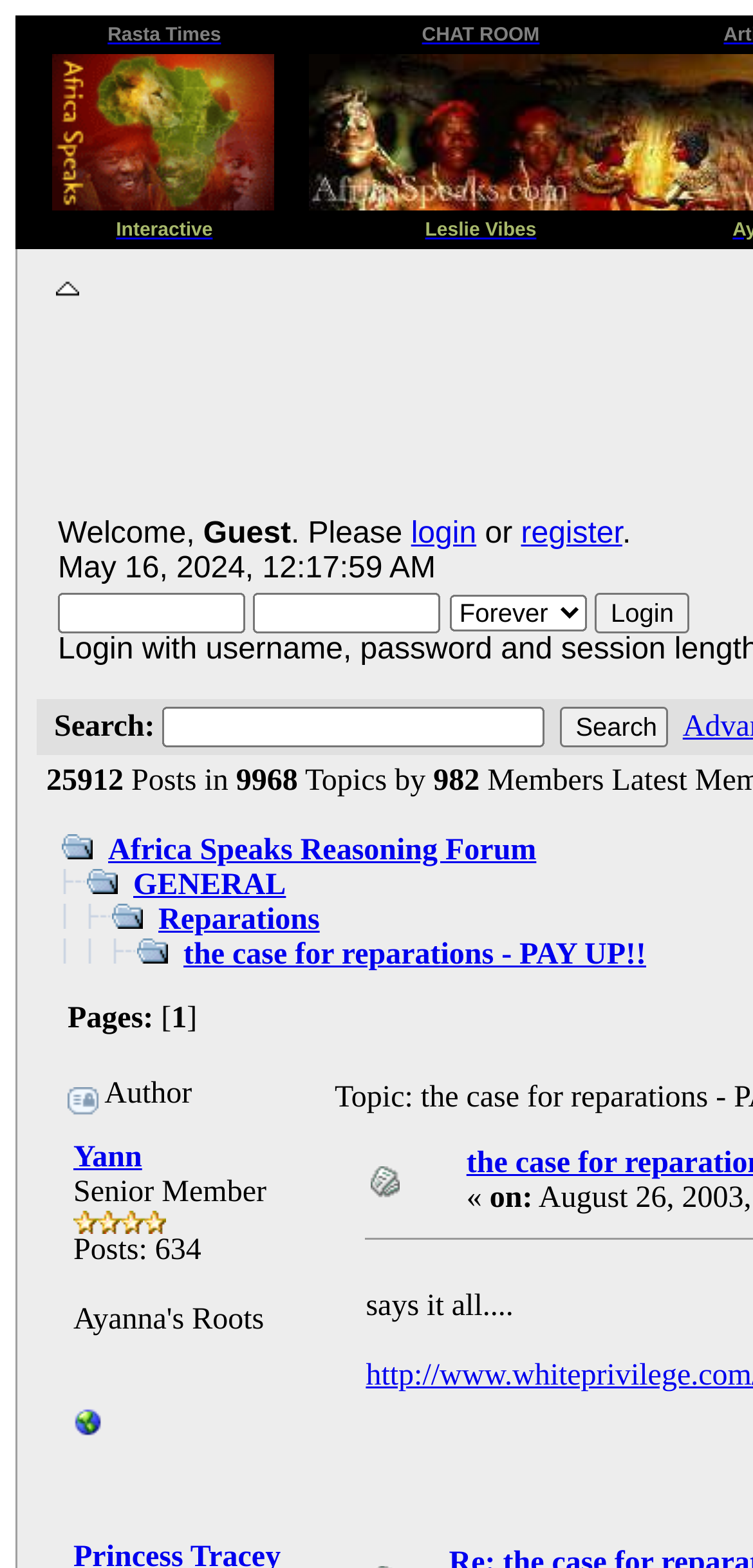Provide your answer to the question using just one word or phrase: What is the text of the first static text element?

May 16, 2024, 12:17:59 AM